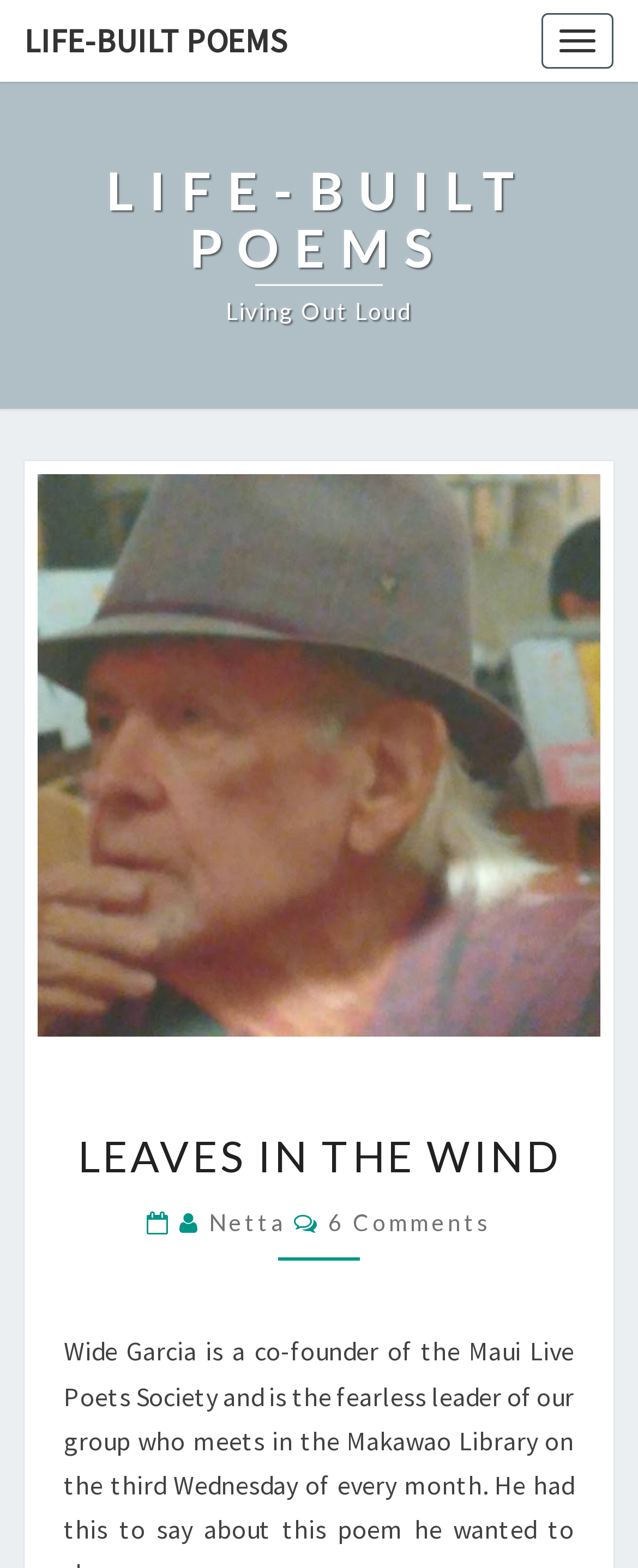Answer in one word or a short phrase: 
What is the text of the first link on the webpage?

LIFE-BUILT POEMS